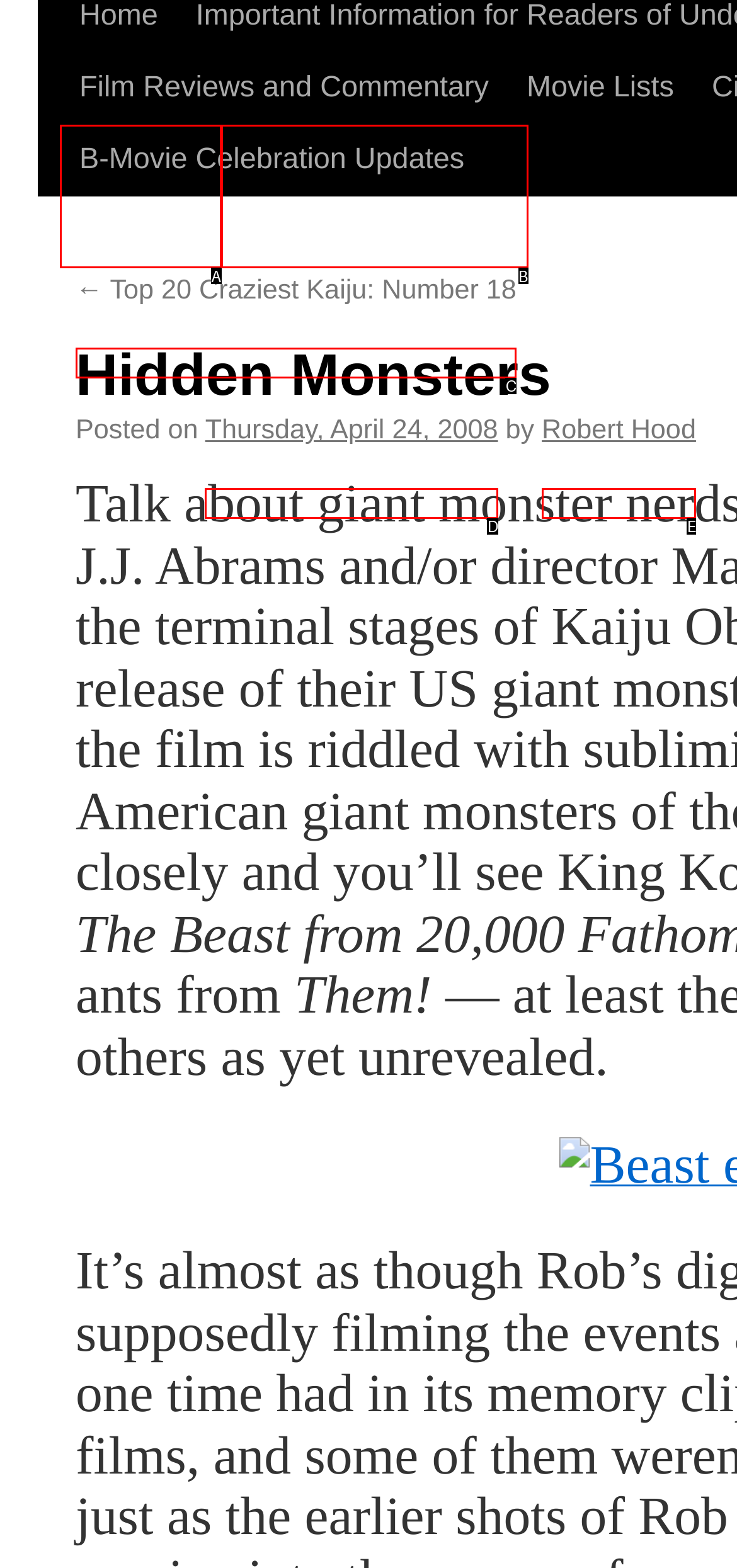Which option best describes: Robert Hood
Respond with the letter of the appropriate choice.

E